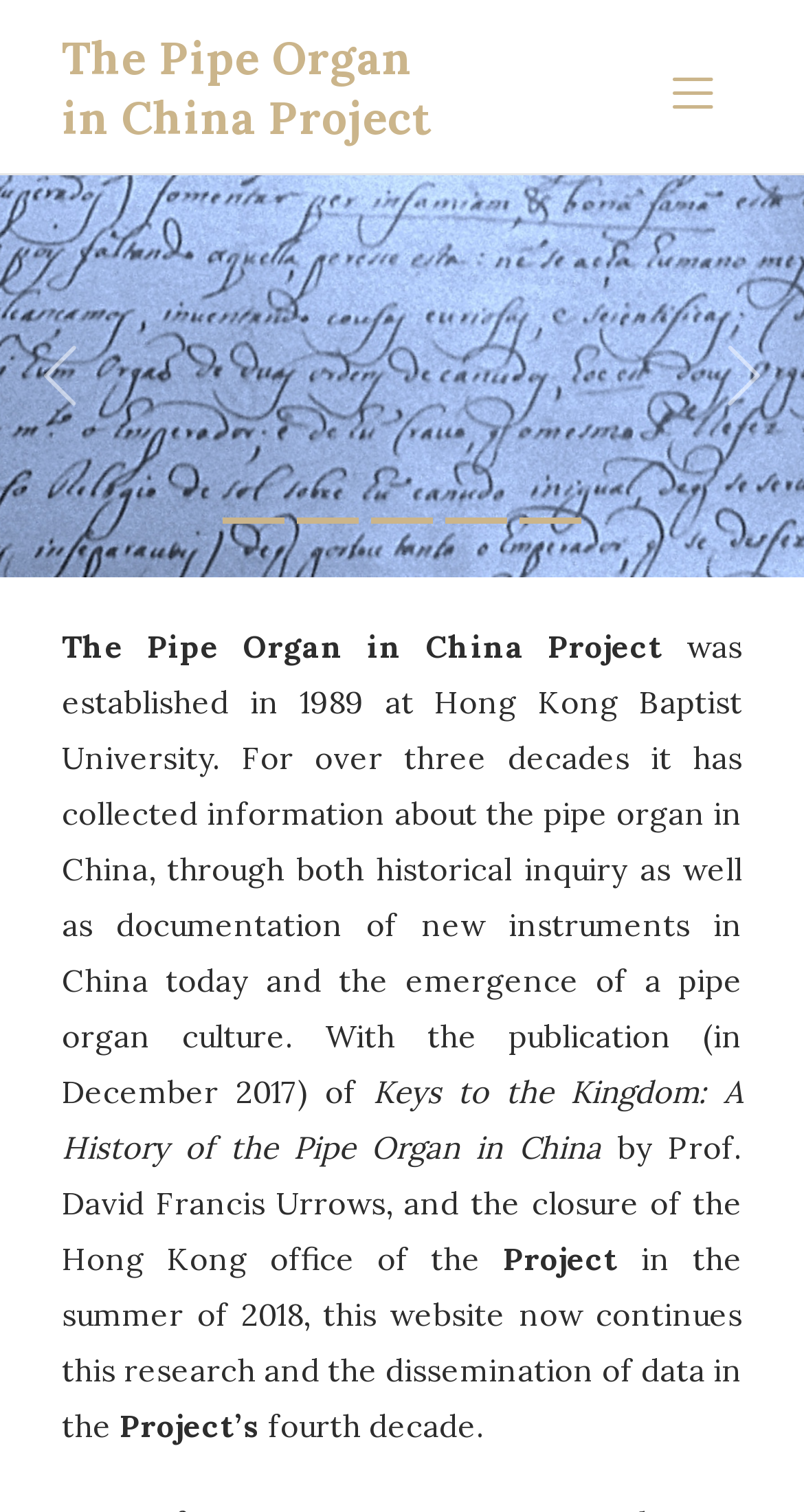Using the details in the image, give a detailed response to the question below:
What is the university where the project was established?

I found the answer by reading the StaticText element that says 'The Pipe Organ in China Project was established in 1989 at Hong Kong Baptist University.'